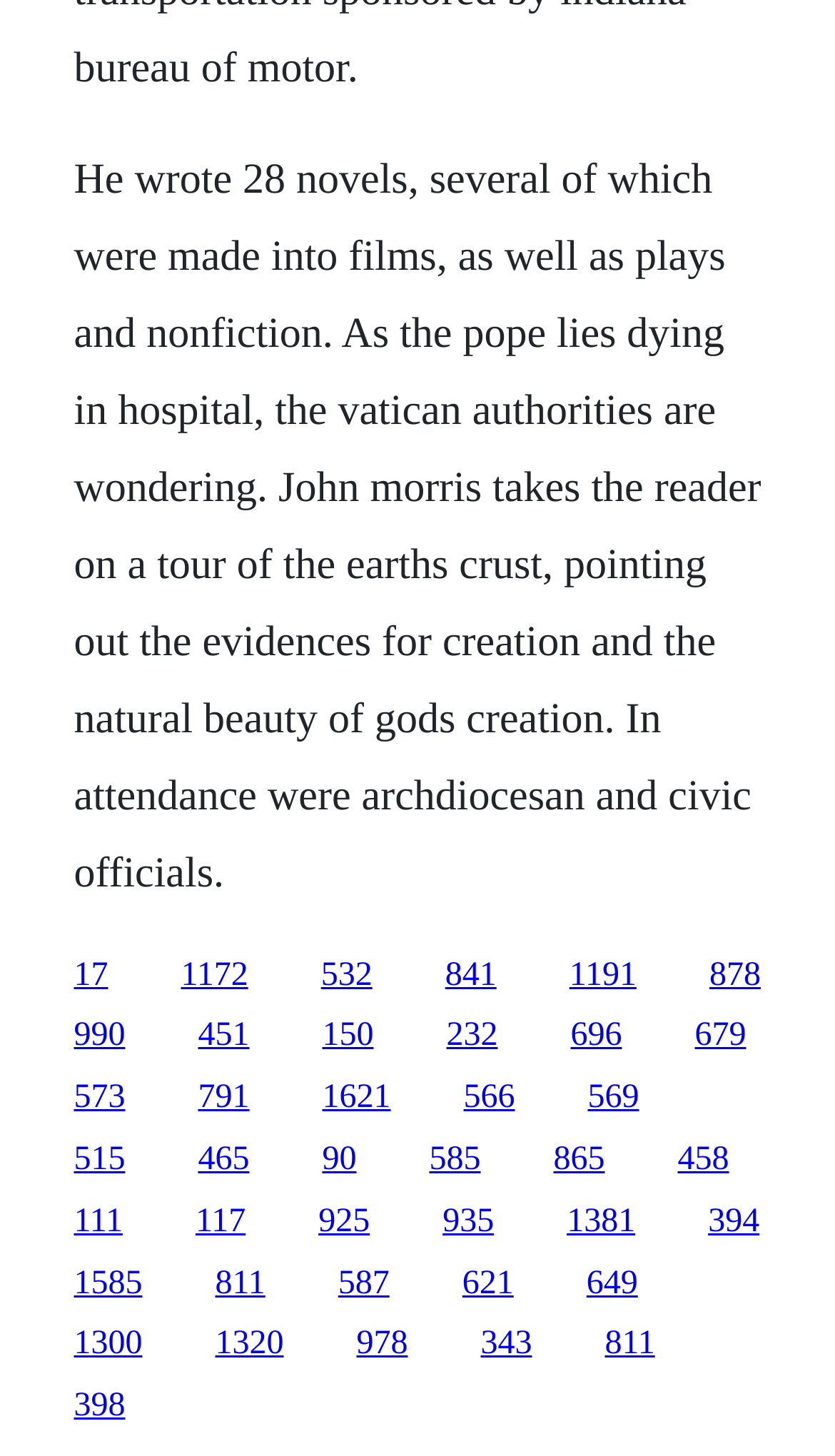Identify the bounding box coordinates for the element you need to click to achieve the following task: "Follow the link 1172". Provide the bounding box coordinates as four float numbers between 0 and 1, in the form [left, top, right, bottom].

[0.217, 0.657, 0.297, 0.682]